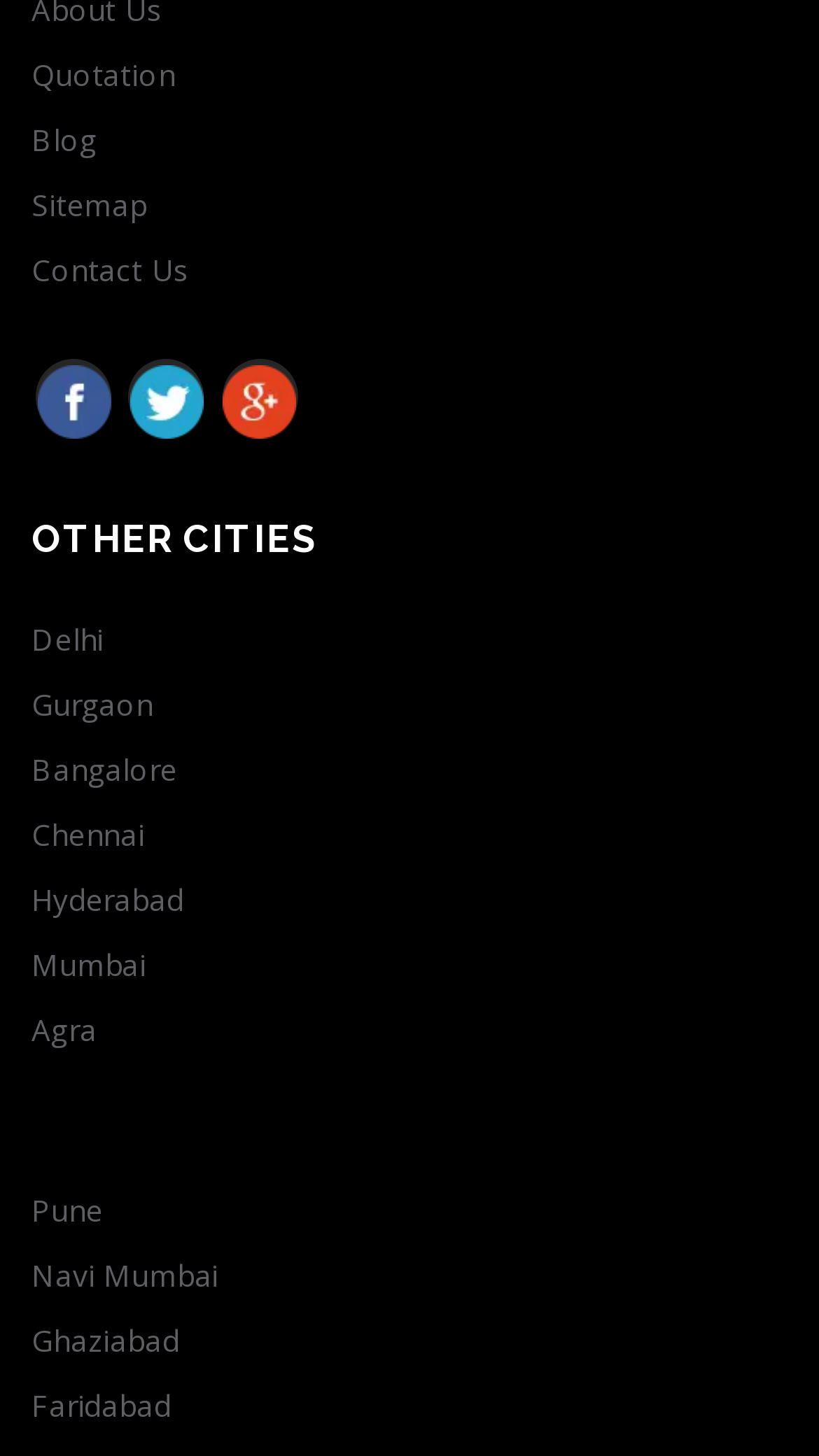Refer to the image and provide an in-depth answer to the question: 
How many cities are listed under 'OTHER CITIES'?

I counted the number of links under the heading 'OTHER CITIES' and found that there are 11 cities listed, including Delhi, Gurgaon, Bangalore, and others.